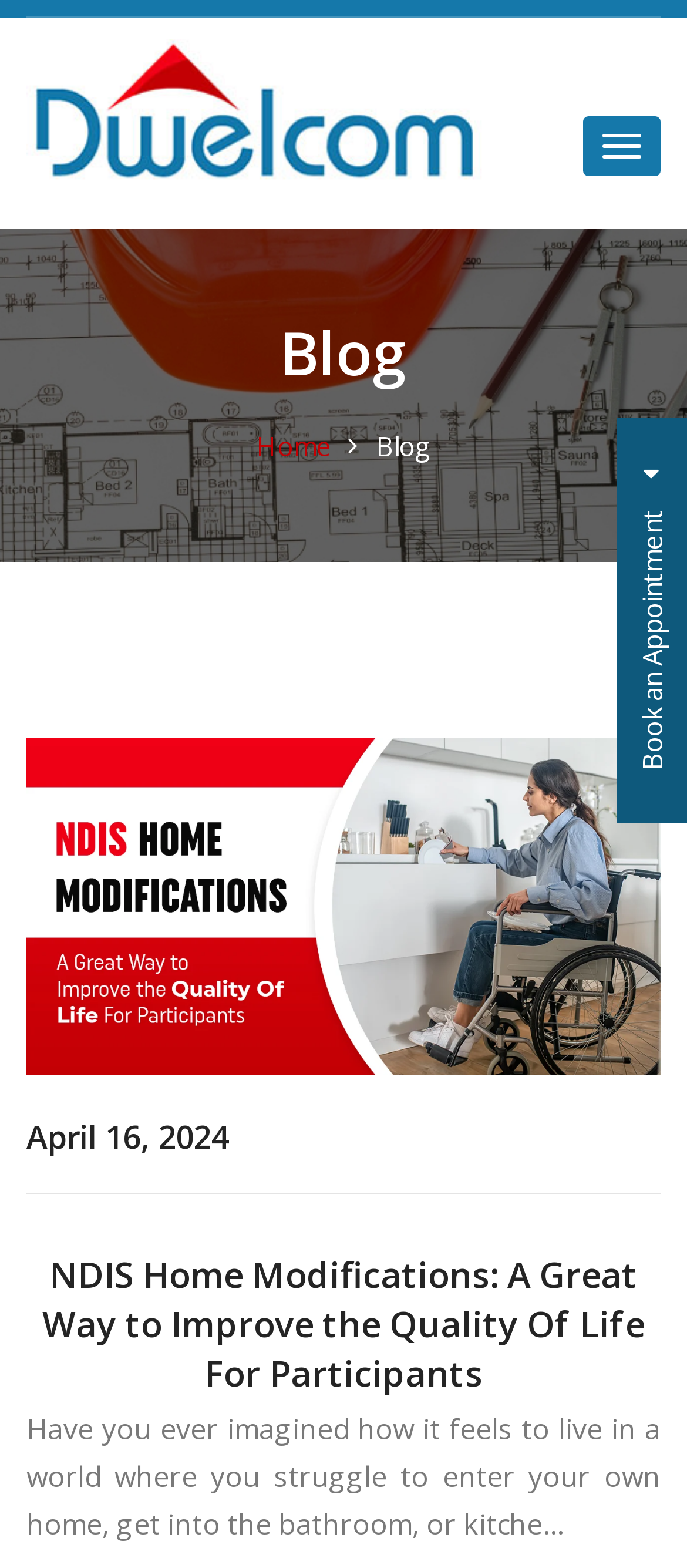Give an extensive and precise description of the webpage.

The webpage is titled "Blog Archive - Dwelcom" and appears to be a blog archive page. At the top left, there is a link, and to the right of it, a button is positioned. Below these elements, a large heading "Blog" is centered across the top of the page.

Under the "Blog" heading, a link to "Home" is located. Below this, a list of blog posts begins. The first post is titled "NDIS Home Modifications: A Great Way to Improve the Quality Of Life For Participants" and features an image with the same title. The post's title is repeated as a heading below the image, and a link to the post is positioned to the right of the heading. The post's date, "April 16, 2024", is displayed below the image.

A brief summary of the post is provided in a link below the date, which describes the struggles of living in a home that is not accessible. At the bottom right of the page, a button to "Book an Appointment" is positioned, accompanied by a link with the same text.

There are a total of 4 links and 2 buttons on the page, with 2 headings and 1 image. The layout is organized, with clear headings and concise text, making it easy to navigate and read.